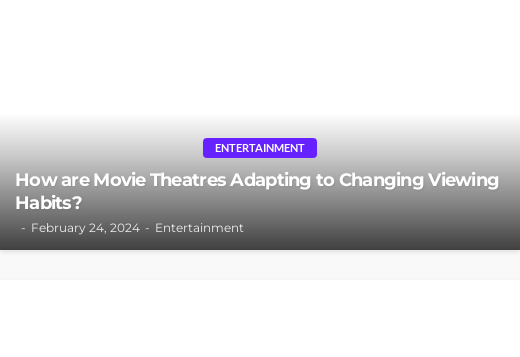When was the article published?
Please give a detailed and elaborate explanation in response to the question.

The publication date can be found in the caption, which notes that the article was published on February 24, 2024, signaling timely insights into the ongoing trend of changing viewing habits.